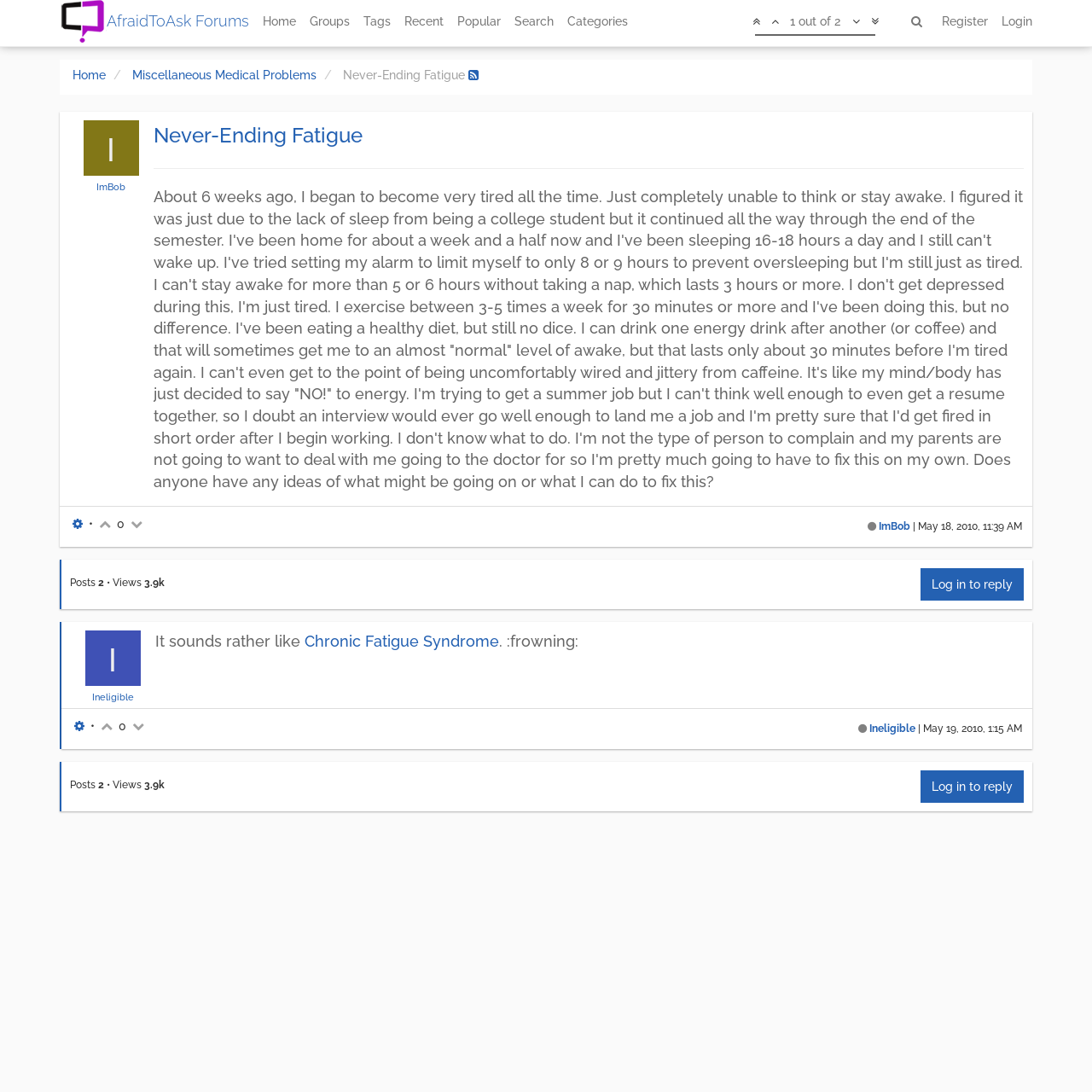What is the name of the person who replied to the post?
Refer to the image and provide a concise answer in one word or phrase.

Ineligible